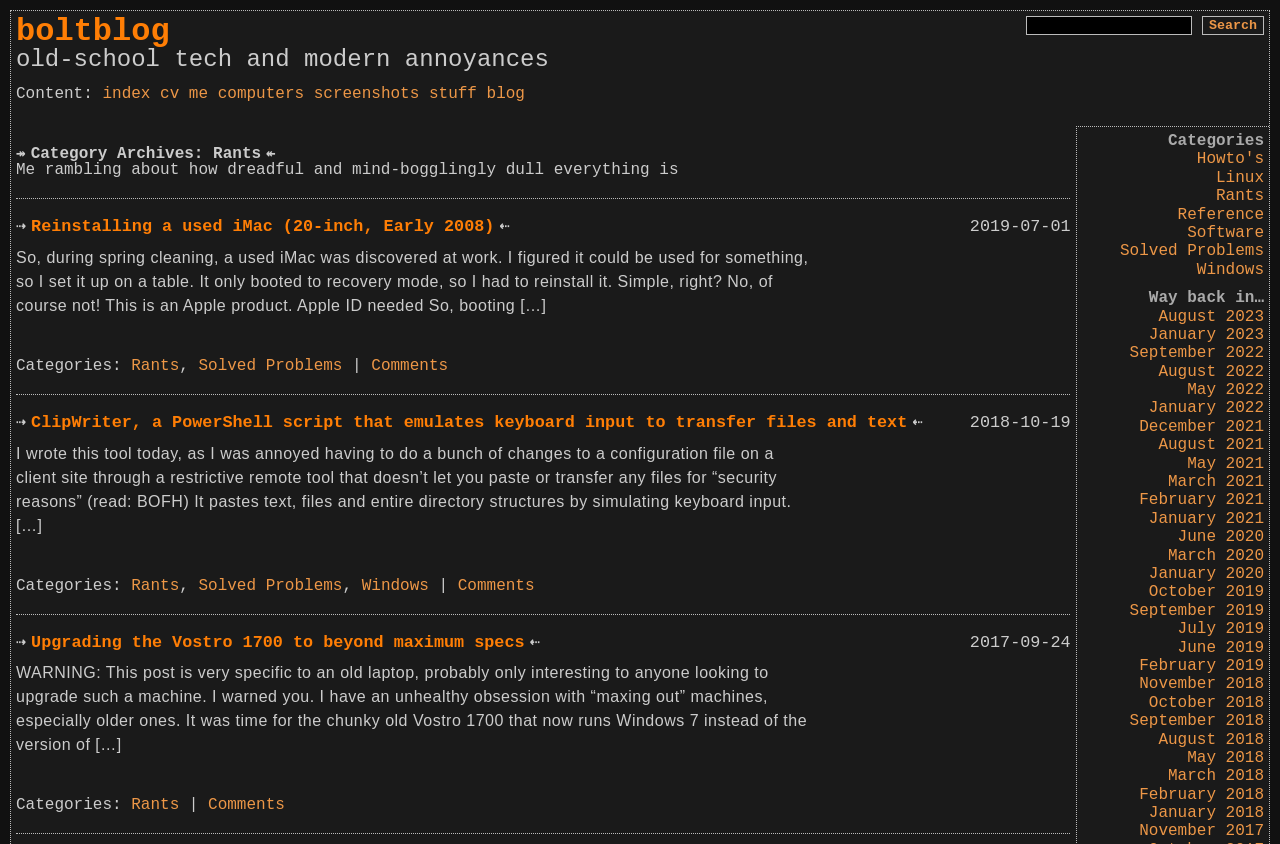Could you specify the bounding box coordinates for the clickable section to complete the following instruction: "Read the post about reinstalling a used iMac"?

[0.024, 0.257, 0.386, 0.28]